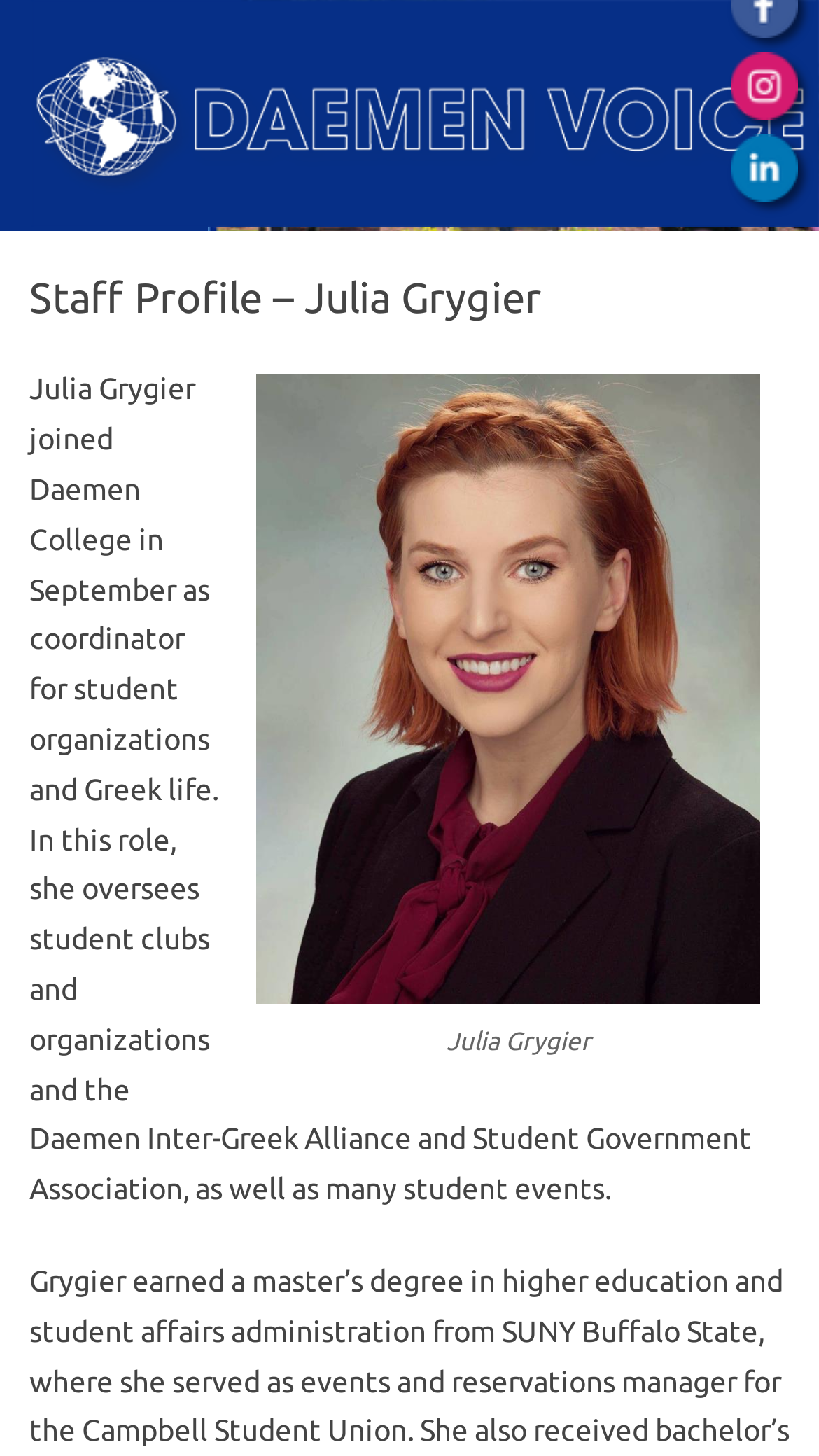Use a single word or phrase to answer the question:
What is the name of the publication or website this profile is from?

Daemen Voice